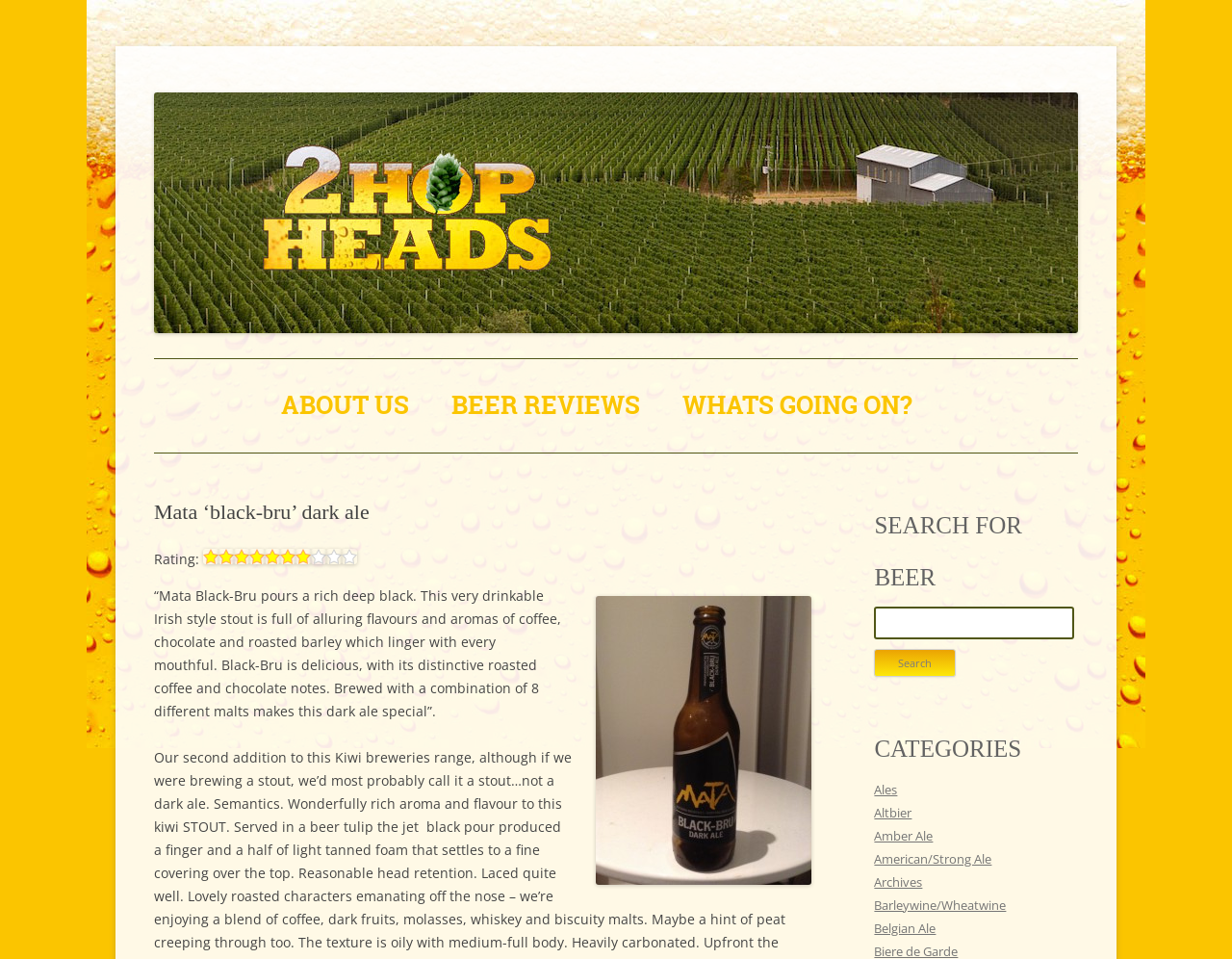What is the rating of Mata 'black-bru' dark ale?
Please respond to the question with a detailed and informative answer.

I found the rating by looking at the element with the text 'Rating:' and its adjacent element which is a generic element containing 7 out of 10 stars.